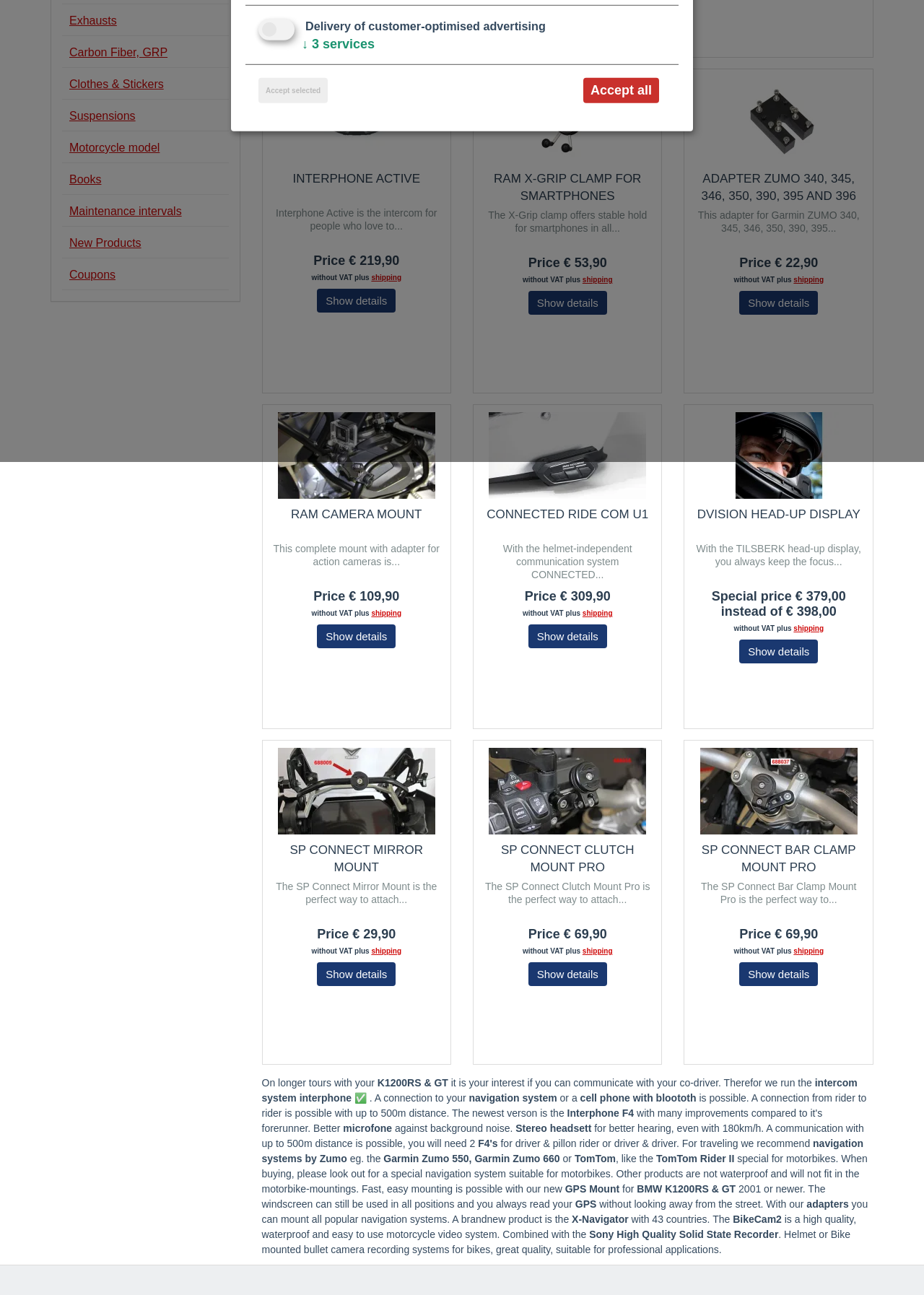Using the element description provided, determine the bounding box coordinates in the format (top-left x, top-left y, bottom-right x, bottom-right y). Ensure that all values are floating point numbers between 0 and 1. Element description: SP Connect Clutch Mount Pro

[0.542, 0.651, 0.686, 0.675]